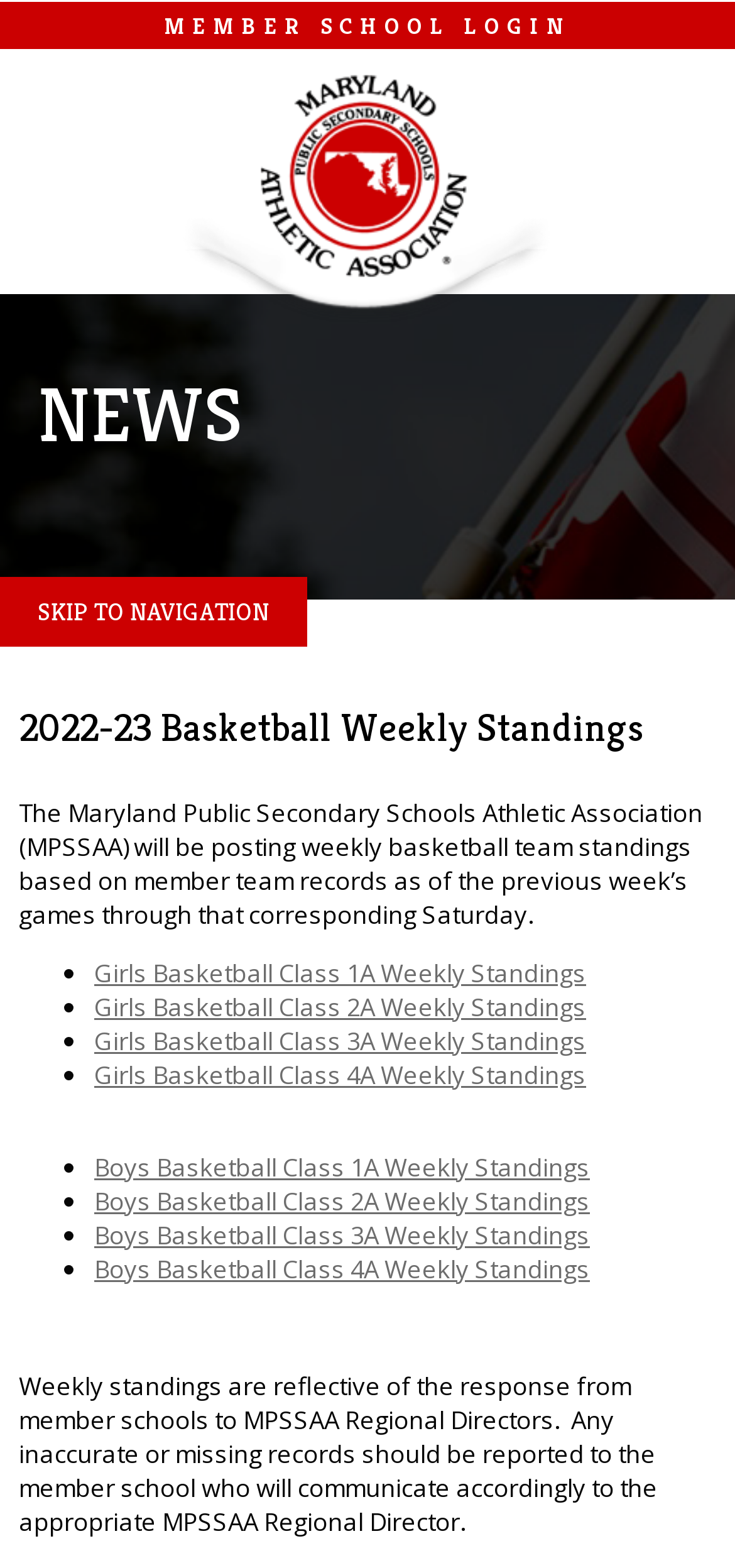Determine the bounding box coordinates for the UI element matching this description: "SKIP TO NAVIGATION".

[0.0, 0.368, 0.418, 0.412]